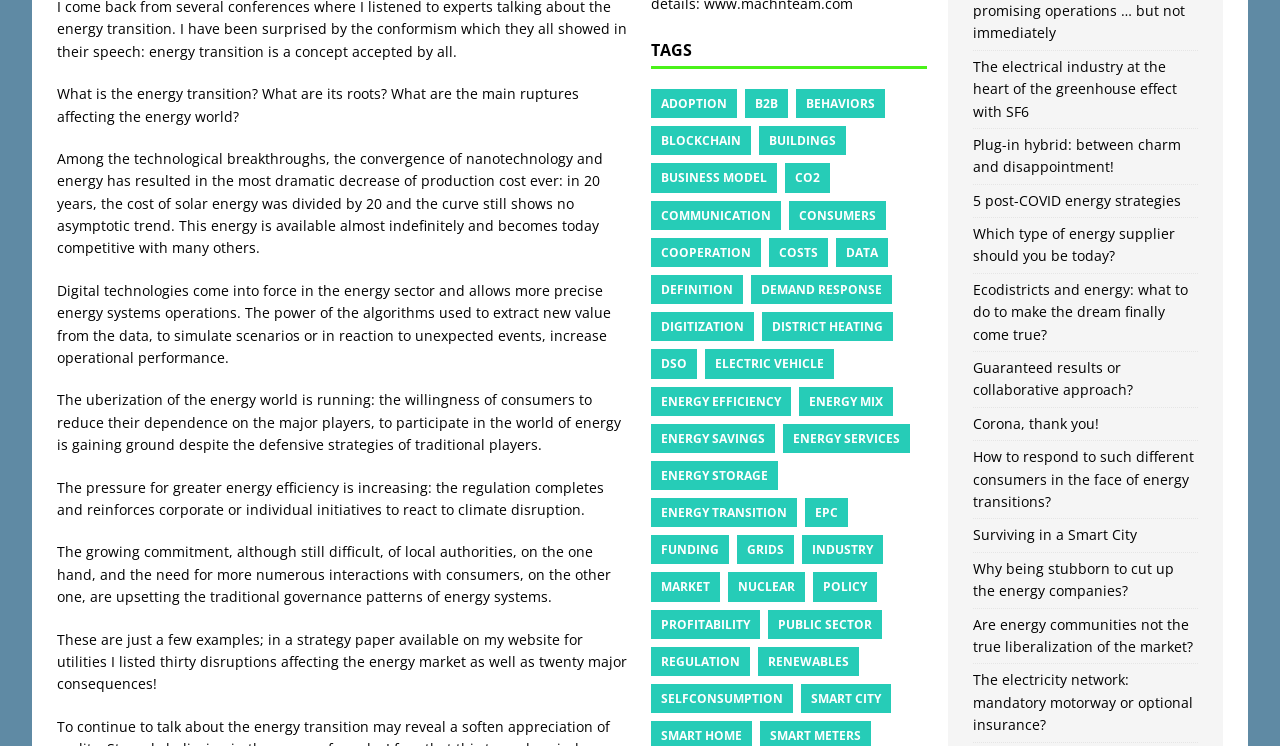What is the energy transition?
Using the visual information, respond with a single word or phrase.

Change in energy world